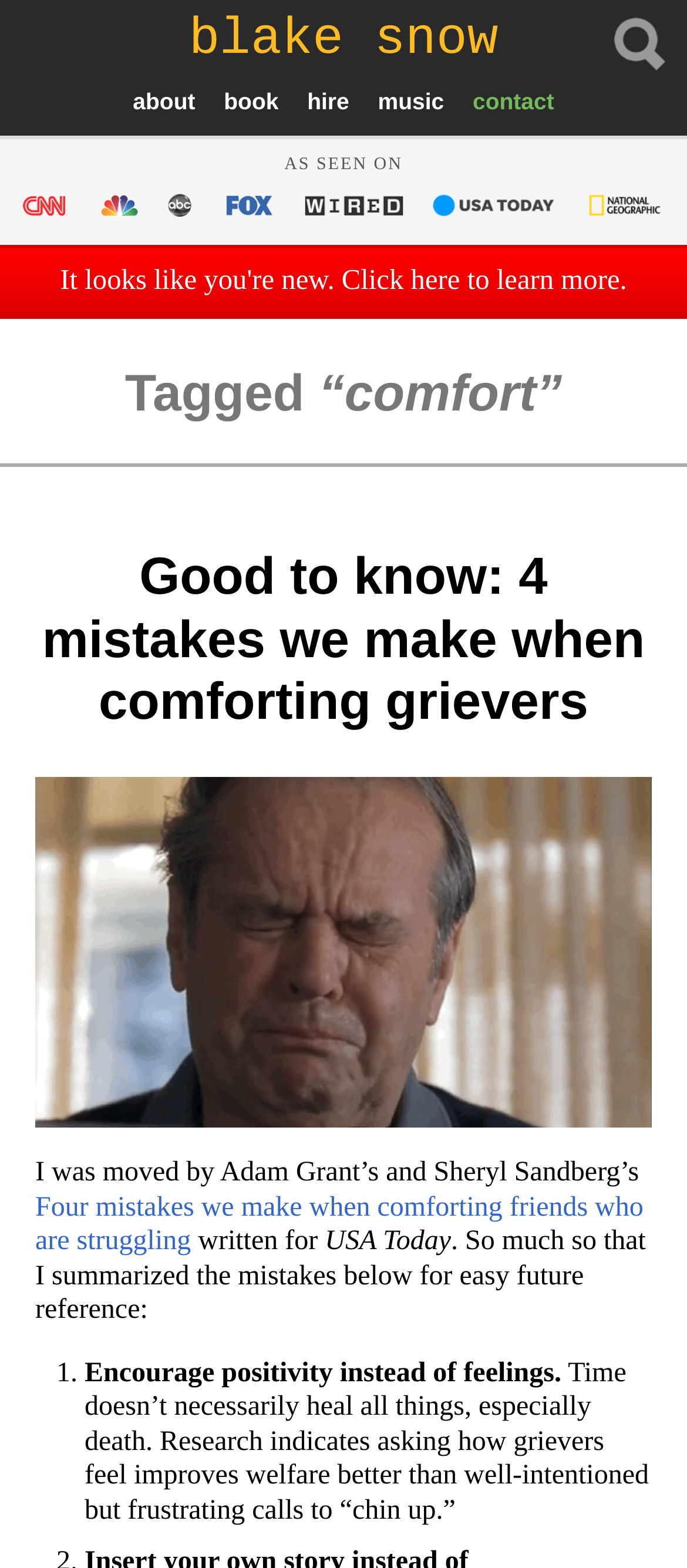What is the author's name?
Please provide a detailed and thorough answer to the question.

The author's name is Blake Snow, which can be found in the top-left corner of the webpage as a heading element.